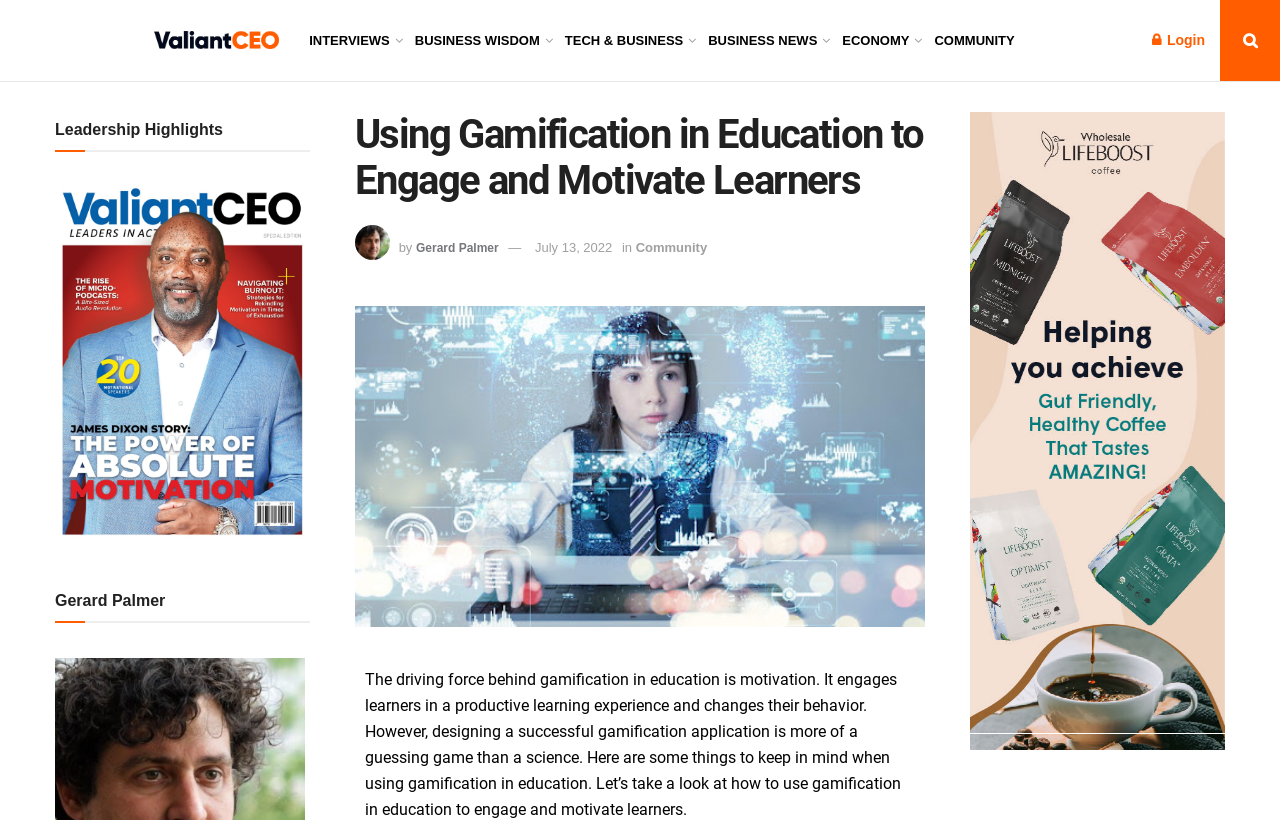Identify the coordinates of the bounding box for the element that must be clicked to accomplish the instruction: "Read the article by Gerard Palmer".

[0.325, 0.293, 0.39, 0.31]